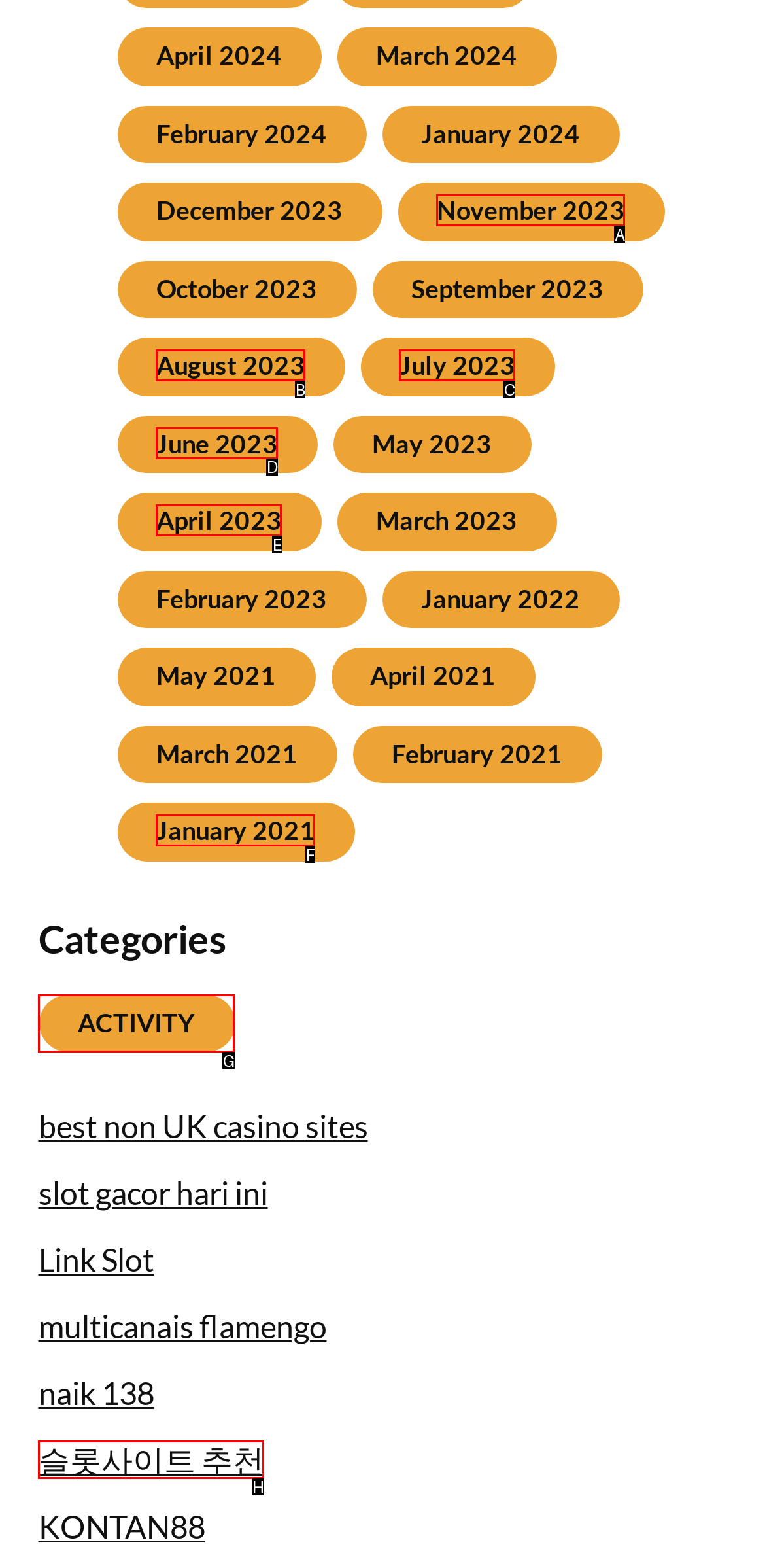Point out the correct UI element to click to carry out this instruction: Explore 슬롯사이트 추천
Answer with the letter of the chosen option from the provided choices directly.

H